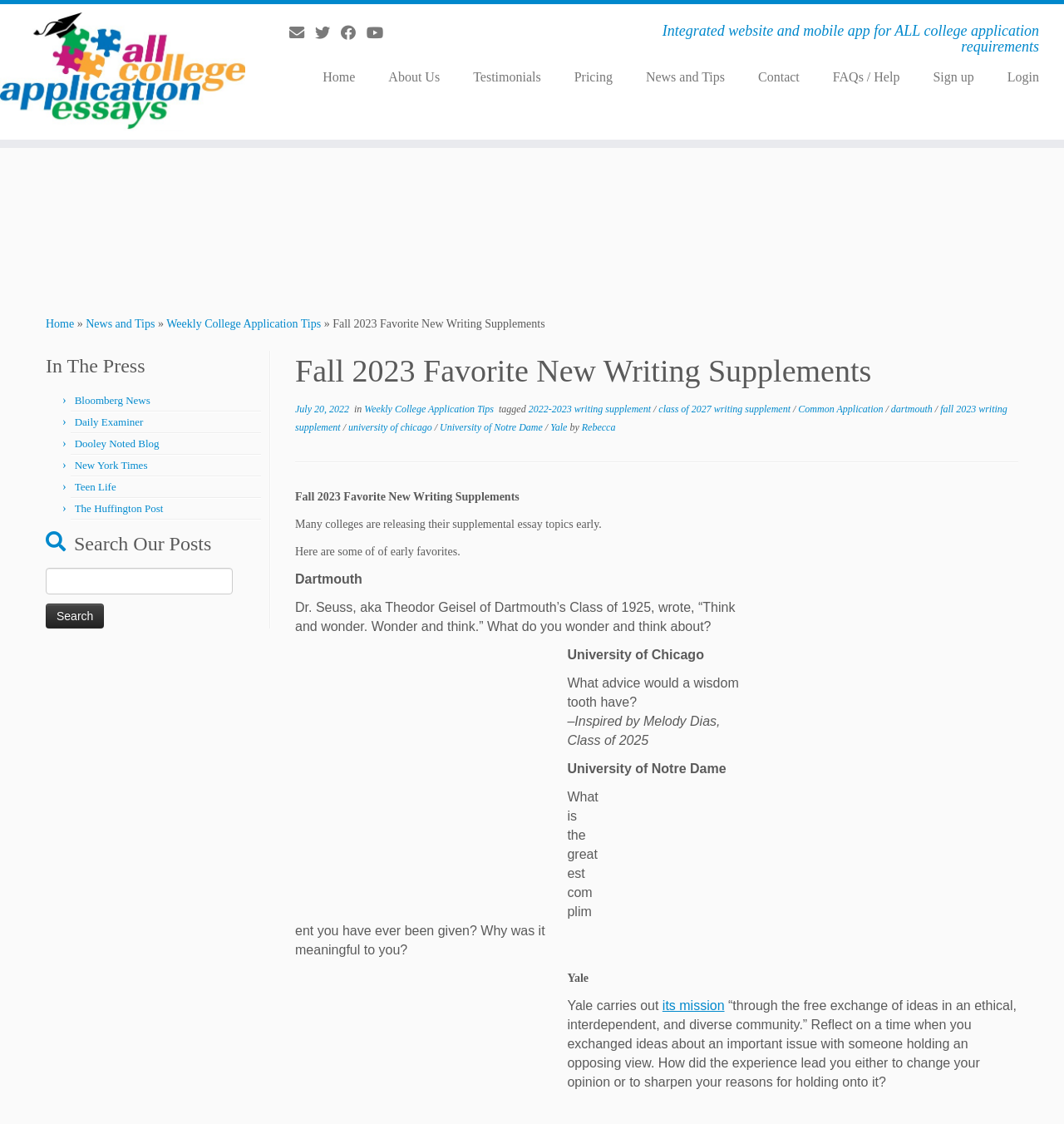Identify the bounding box coordinates of the region I need to click to complete this instruction: "Read the article about Fall 2023 Favorite New Writing Supplements".

[0.277, 0.436, 0.488, 0.447]